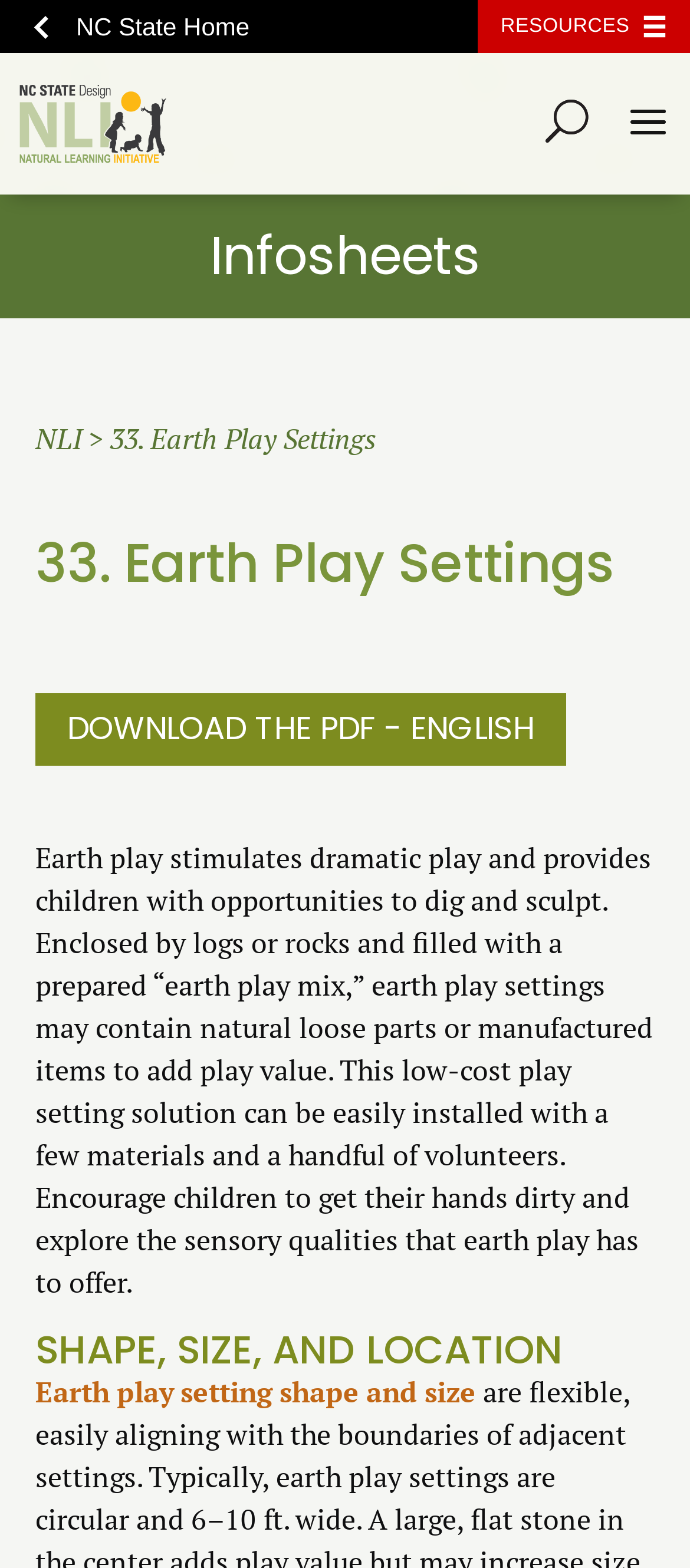Extract the main heading text from the webpage.

33. Earth Play Settings